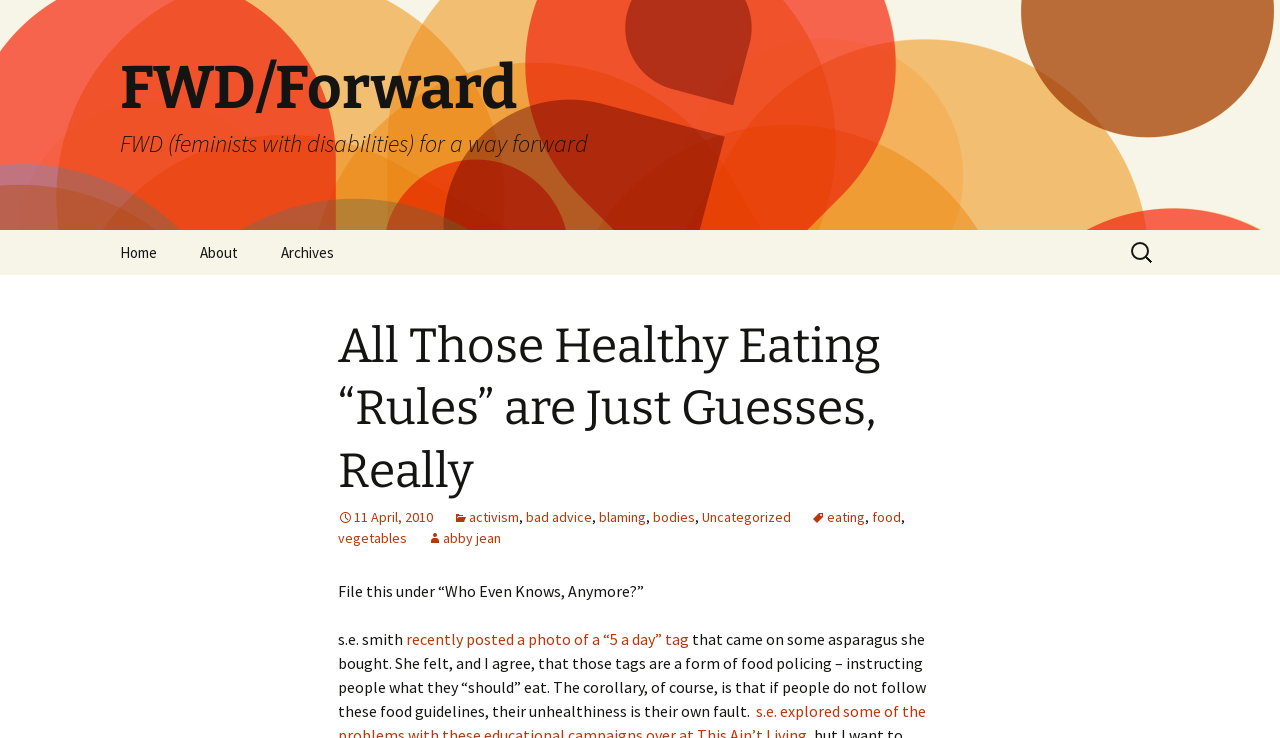What is the date of the article?
Please ensure your answer is as detailed and informative as possible.

The date of the article can be found next to the title of the article, where it says '11 April, 2010'.